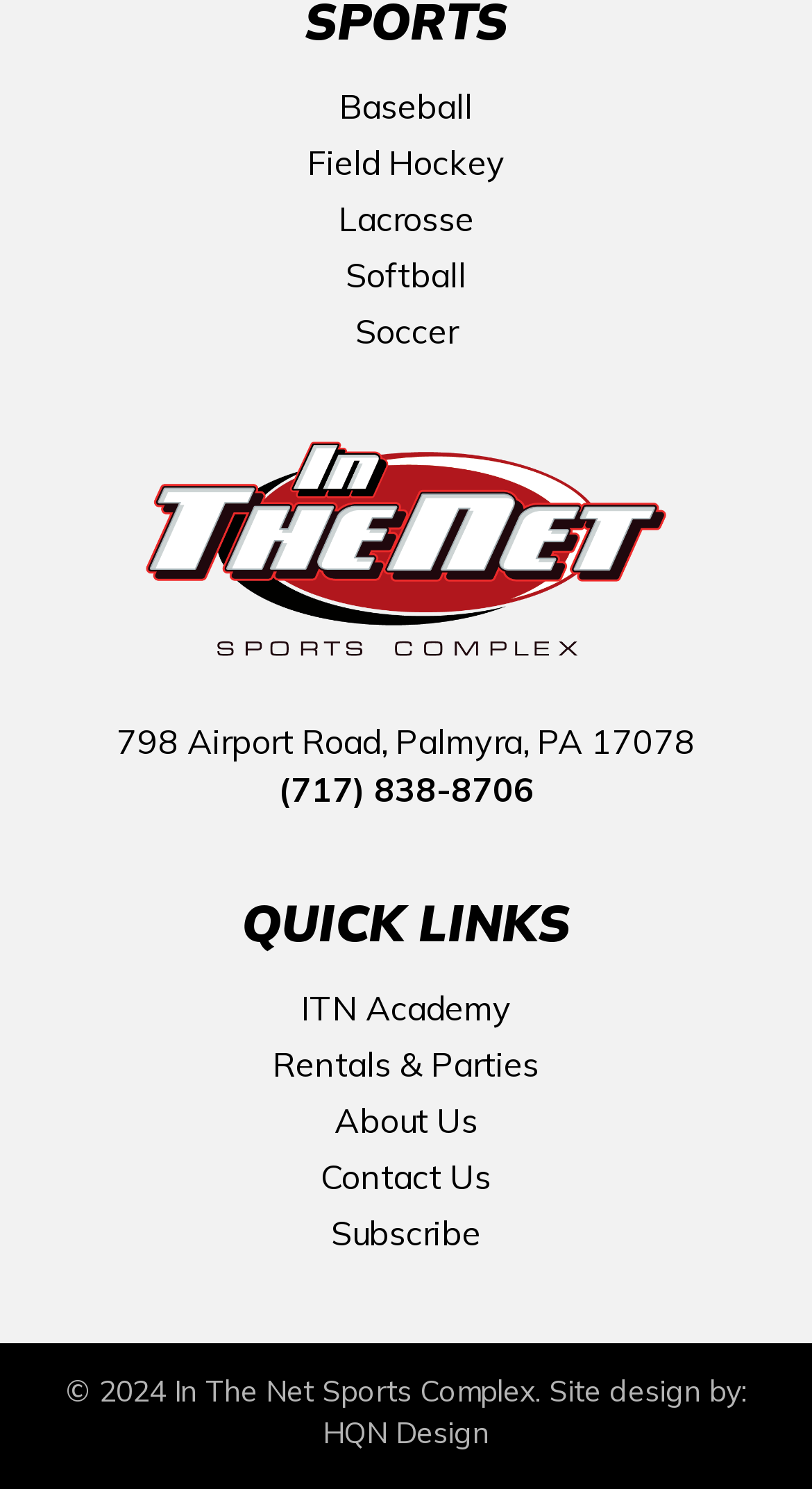Specify the bounding box coordinates for the region that must be clicked to perform the given instruction: "call (717) 838-8706".

[0.342, 0.516, 0.658, 0.544]